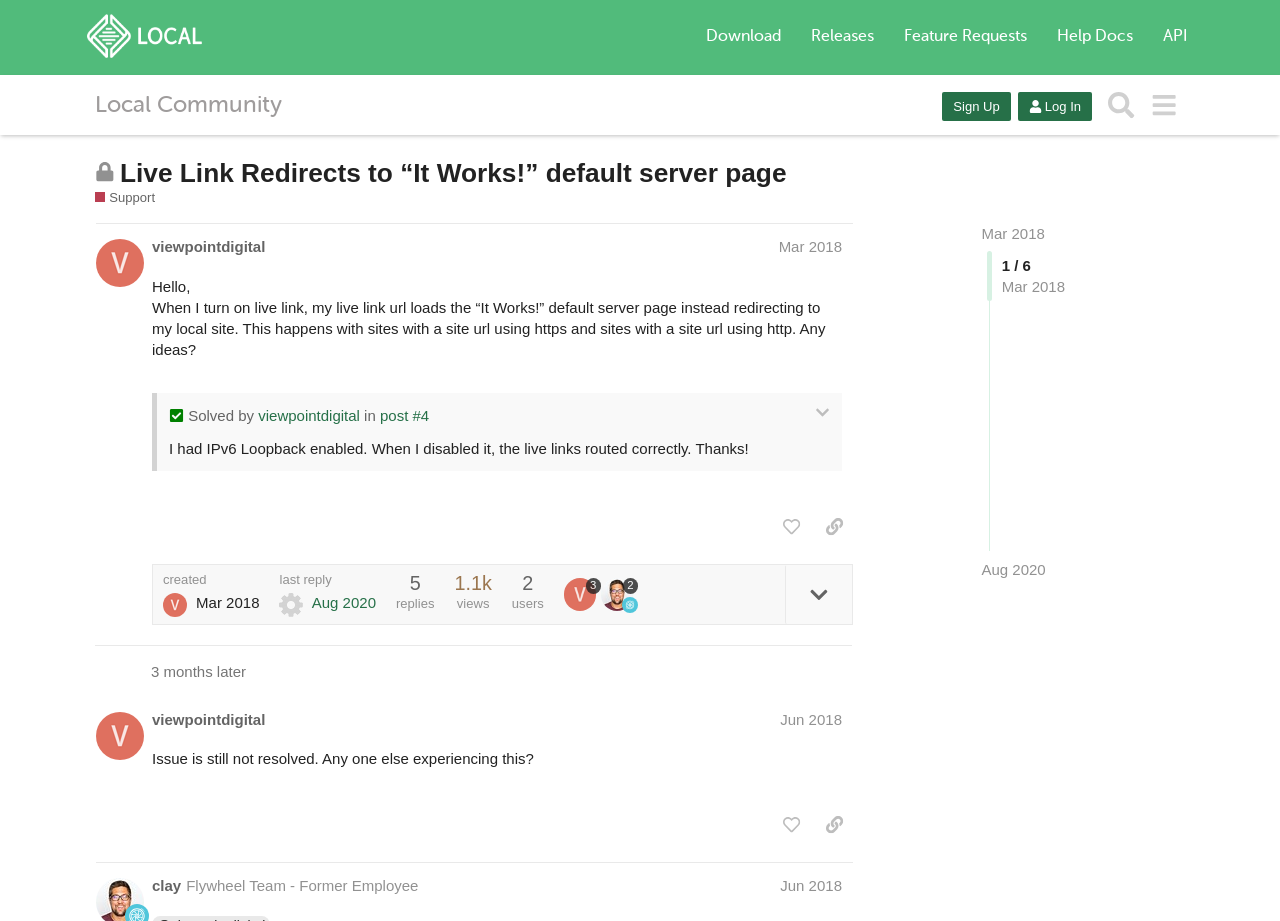Provide a short answer to the following question with just one word or phrase: Who started the discussion?

viewpointdigital